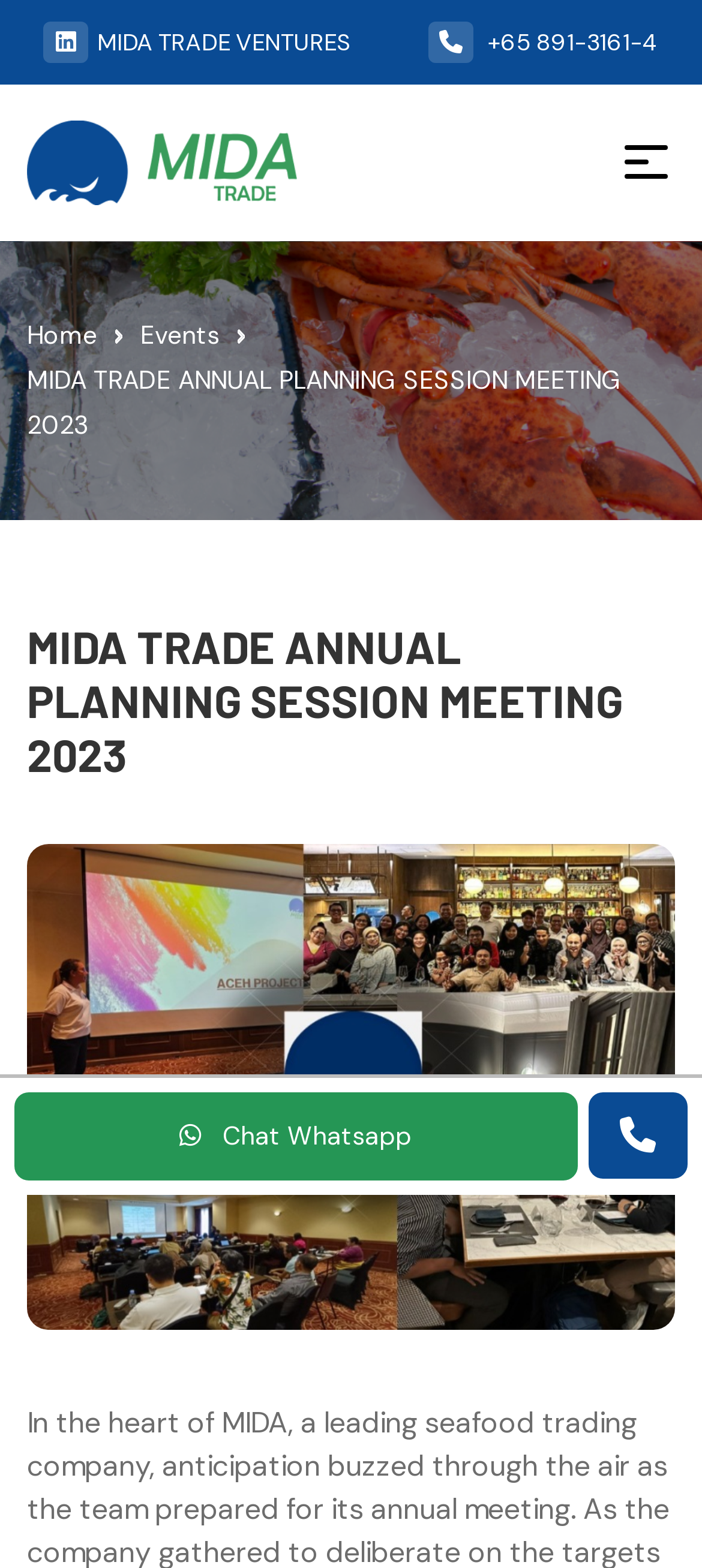Determine the bounding box coordinates of the target area to click to execute the following instruction: "View the Sitemap."

None